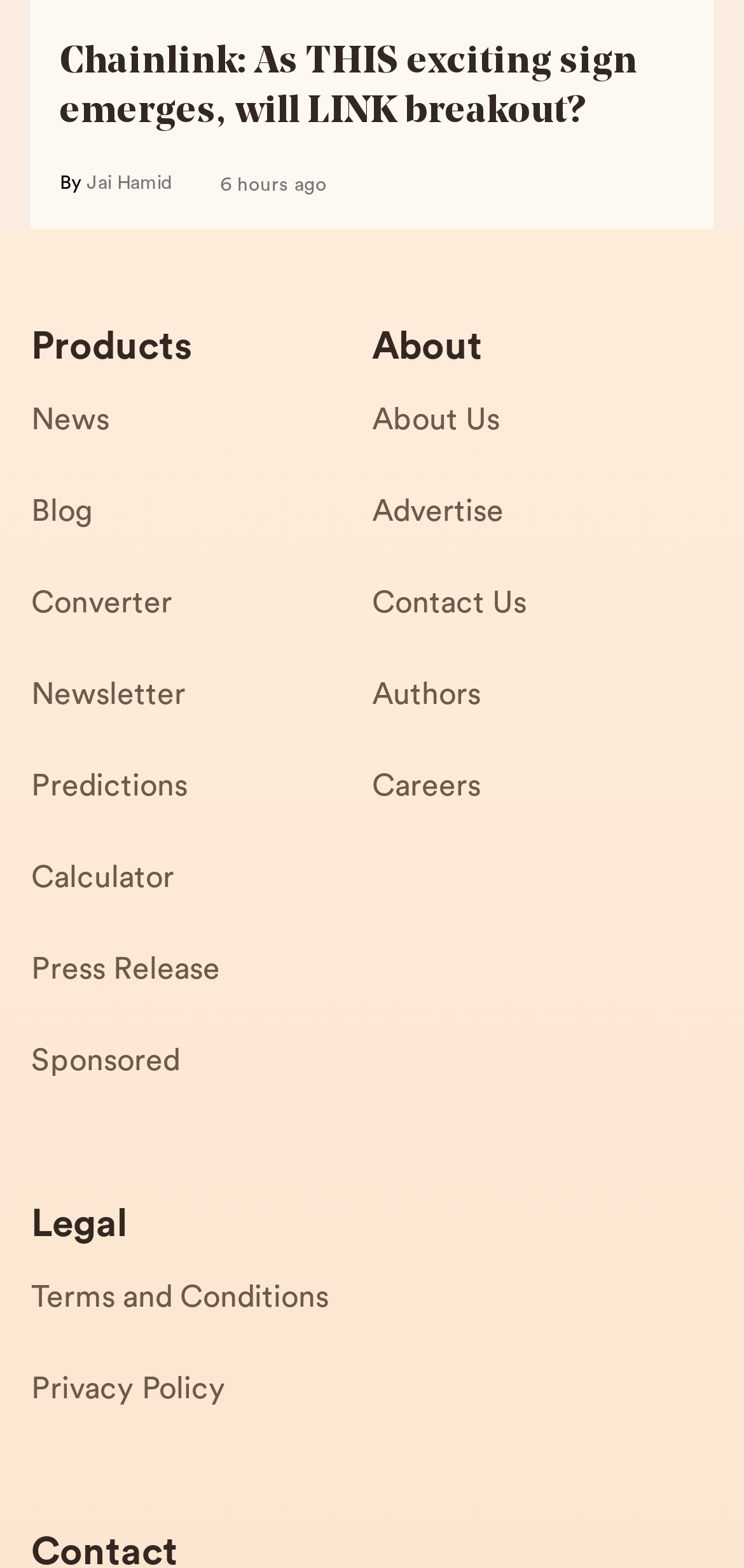What are the legal documents available on this website?
Utilize the information in the image to give a detailed answer to the question.

The legal documents available on this website are listed at the bottom of the page, which include 'Terms and Conditions' and 'Privacy Policy'.